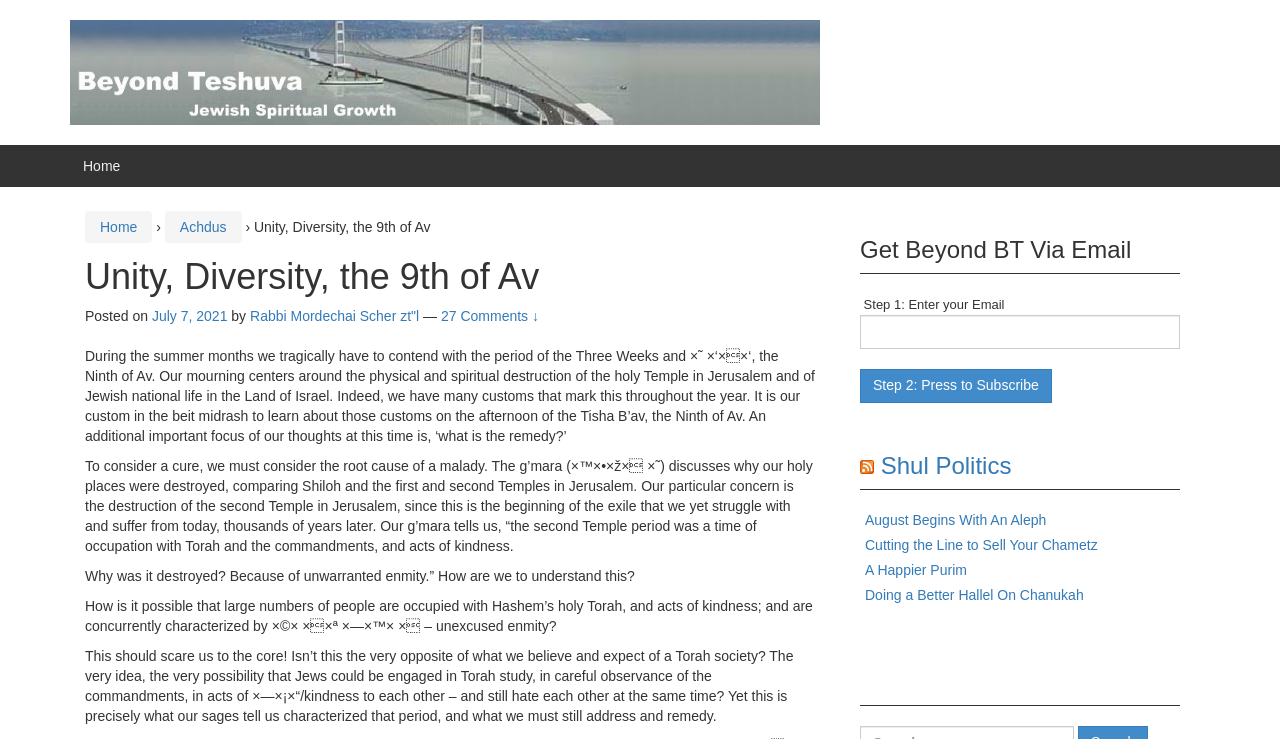What is the name of the website?
Analyze the screenshot and provide a detailed answer to the question.

The name of the website can be found in the top-left corner of the webpage, where it says 'Beyond BT' in a link format.